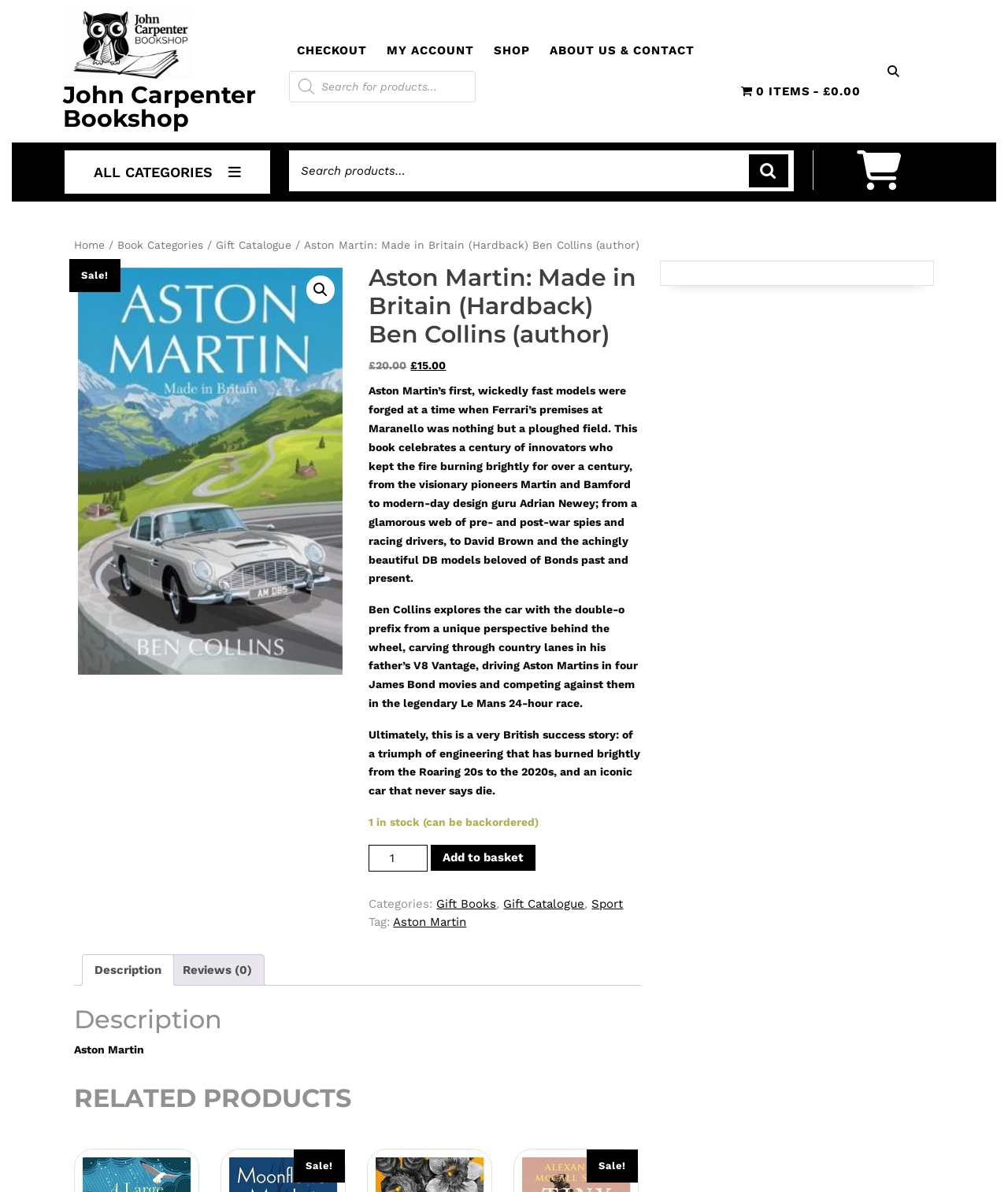Identify the bounding box coordinates of the clickable region necessary to fulfill the following instruction: "Contact us through email". The bounding box coordinates should be four float numbers between 0 and 1, i.e., [left, top, right, bottom].

None